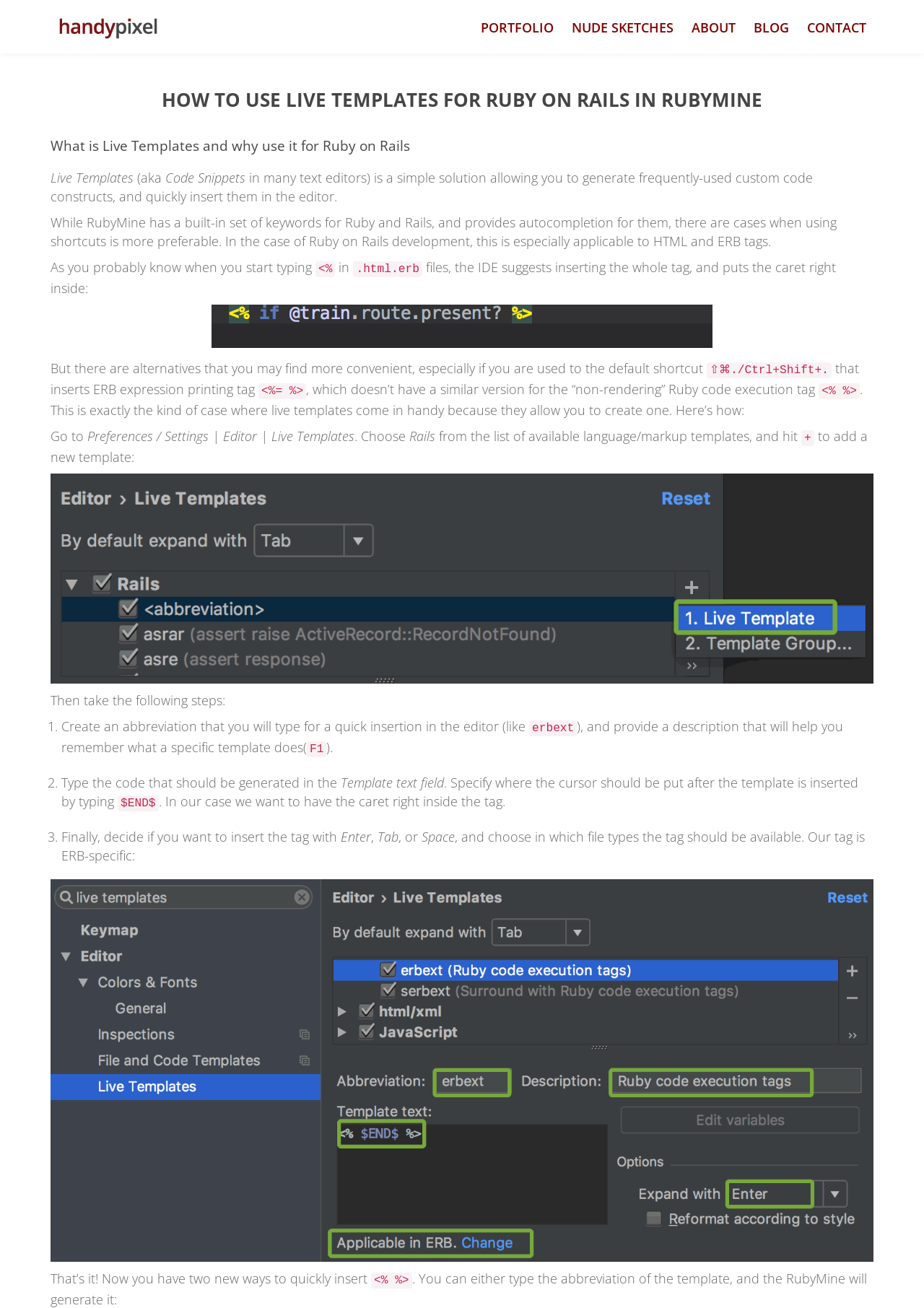Using floating point numbers between 0 and 1, provide the bounding box coordinates in the format (top-left x, top-left y, bottom-right x, bottom-right y). Locate the UI element described here: Atalanta Live stream

None